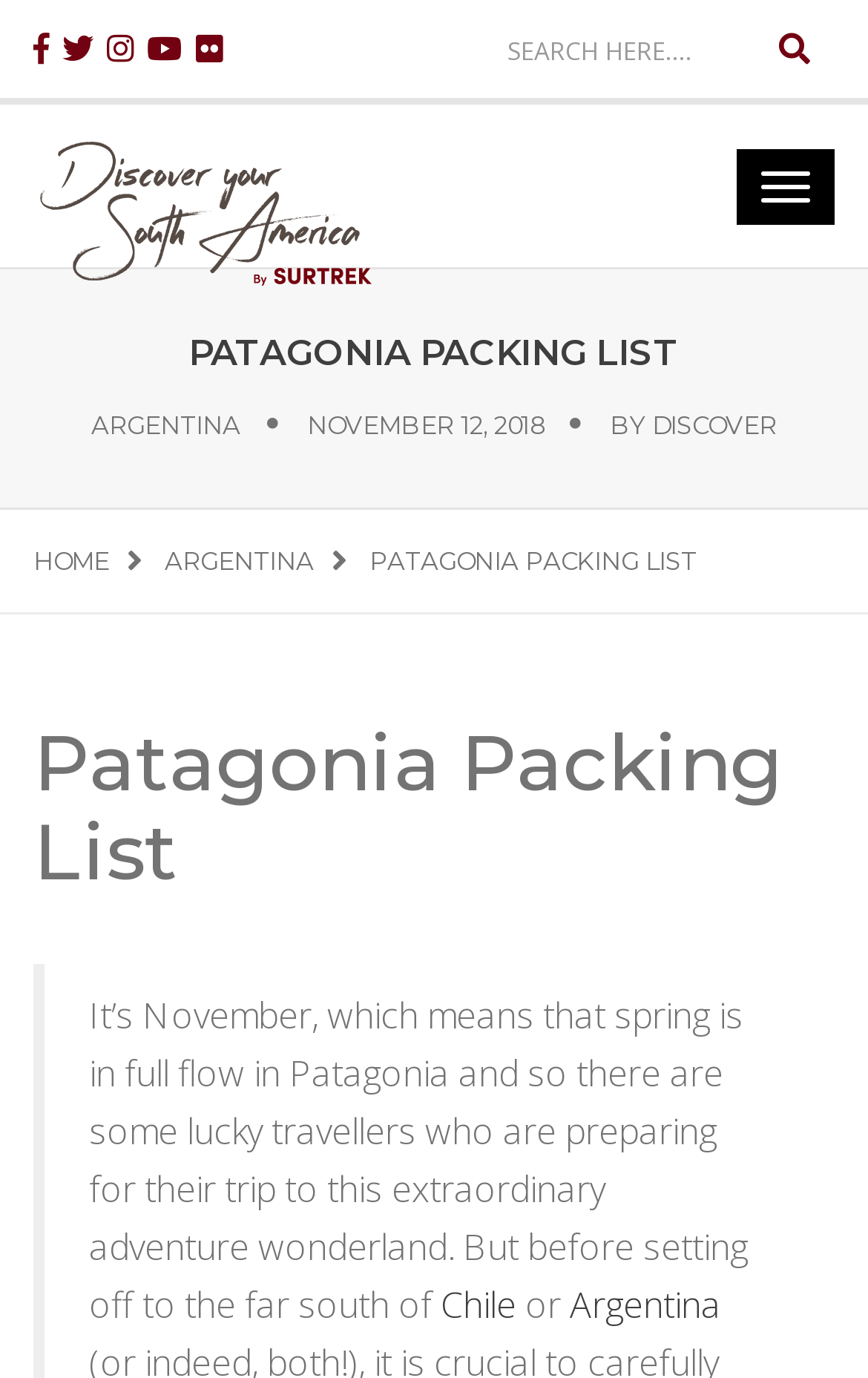Given the element description: "Chile", predict the bounding box coordinates of the UI element it refers to, using four float numbers between 0 and 1, i.e., [left, top, right, bottom].

[0.508, 0.929, 0.595, 0.964]